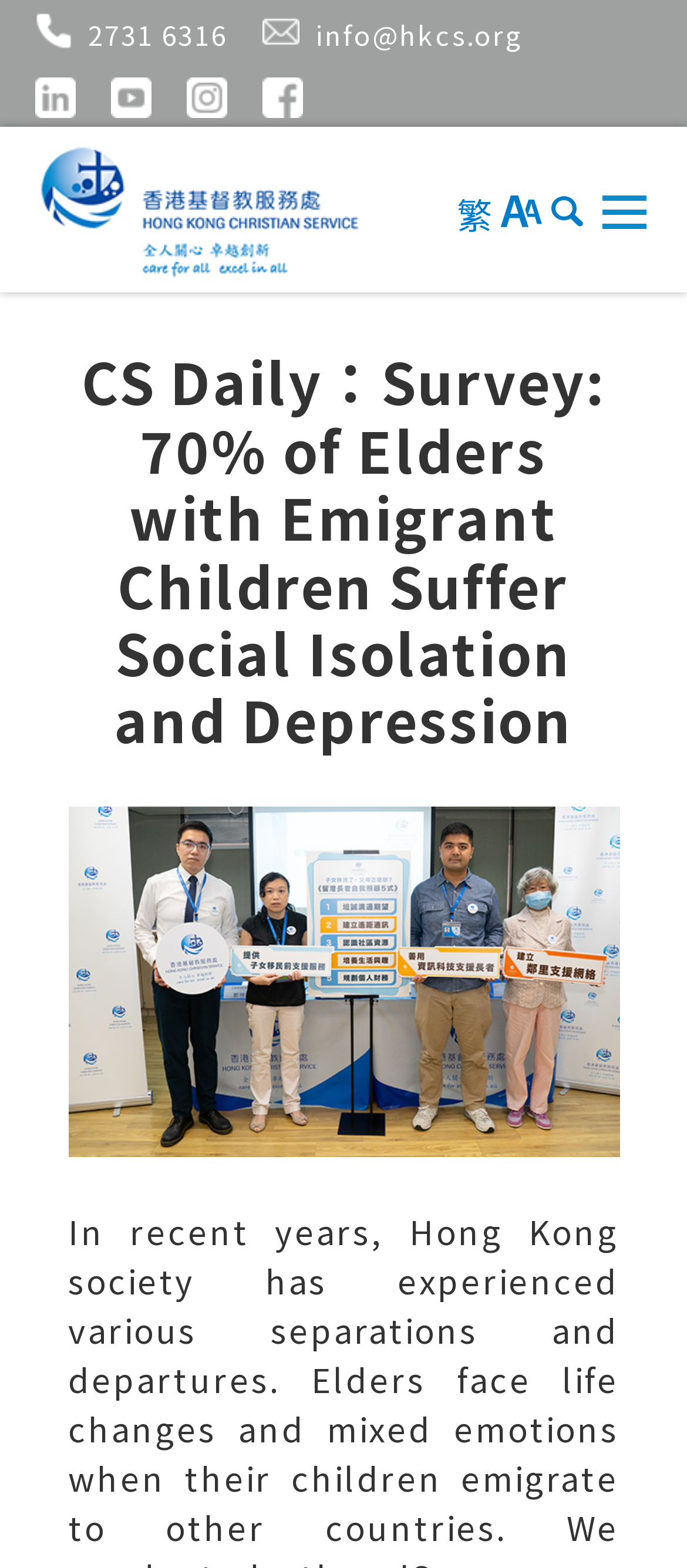Using the image as a reference, answer the following question in as much detail as possible:
How many social media links are on the webpage?

I counted the number of link elements with an image child element, which are likely to be social media links, and I found 4 of them.